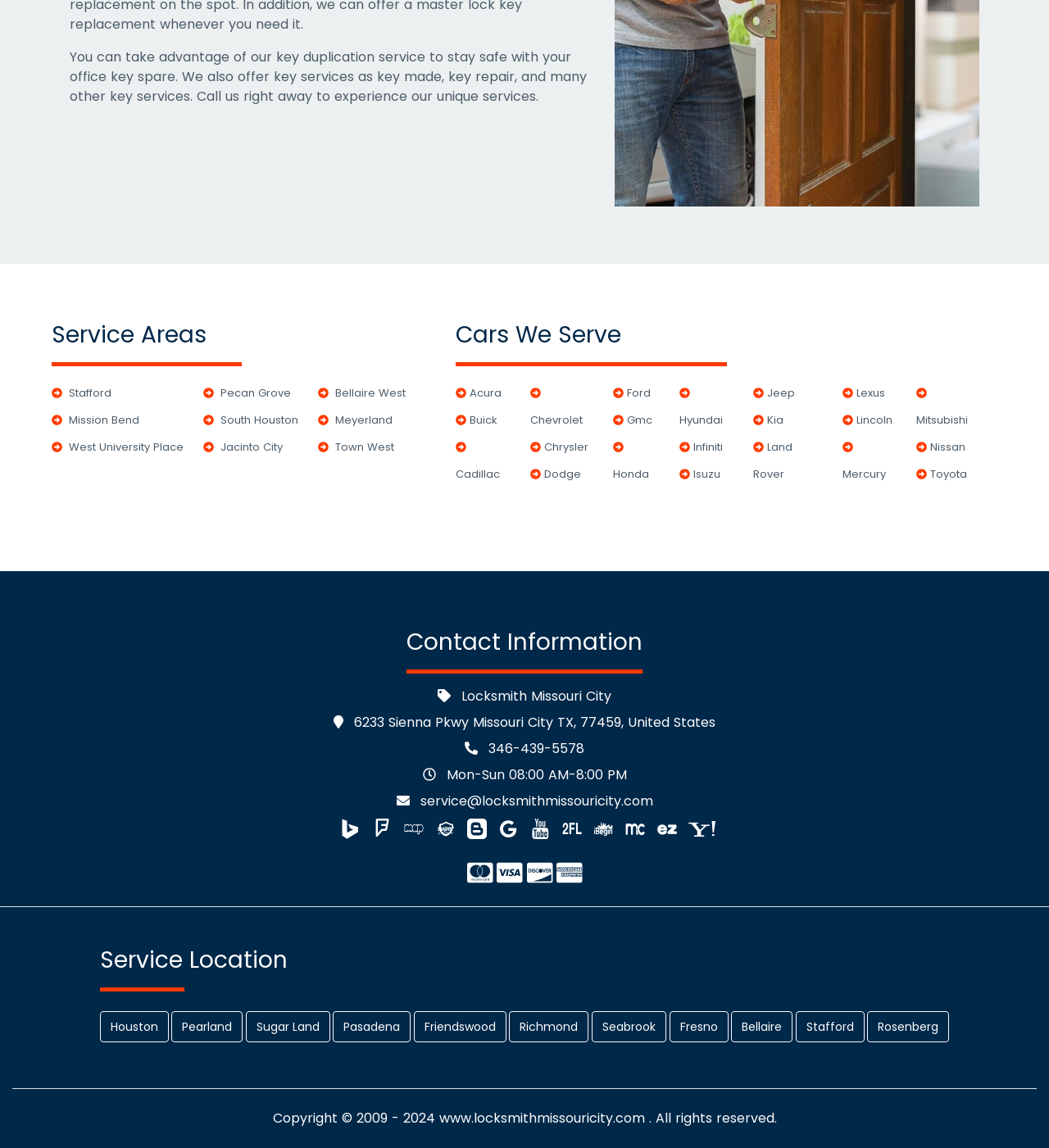Find the bounding box coordinates of the UI element according to this description: "Stafford".

[0.769, 0.887, 0.814, 0.901]